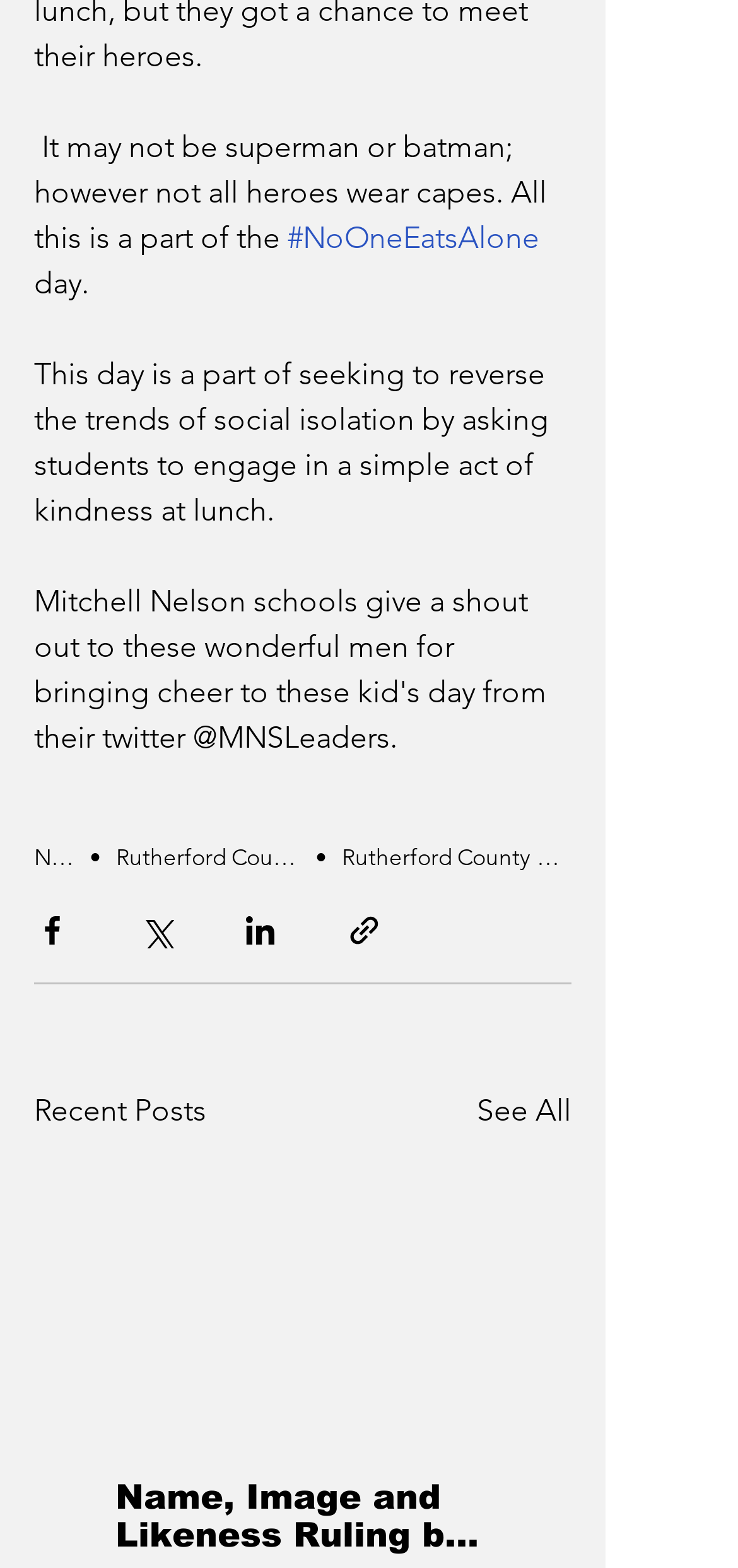Please answer the following question using a single word or phrase: 
What is the title of the first post listed under 'Recent Posts'?

Name, Image and Likeness Ruling by the Facts